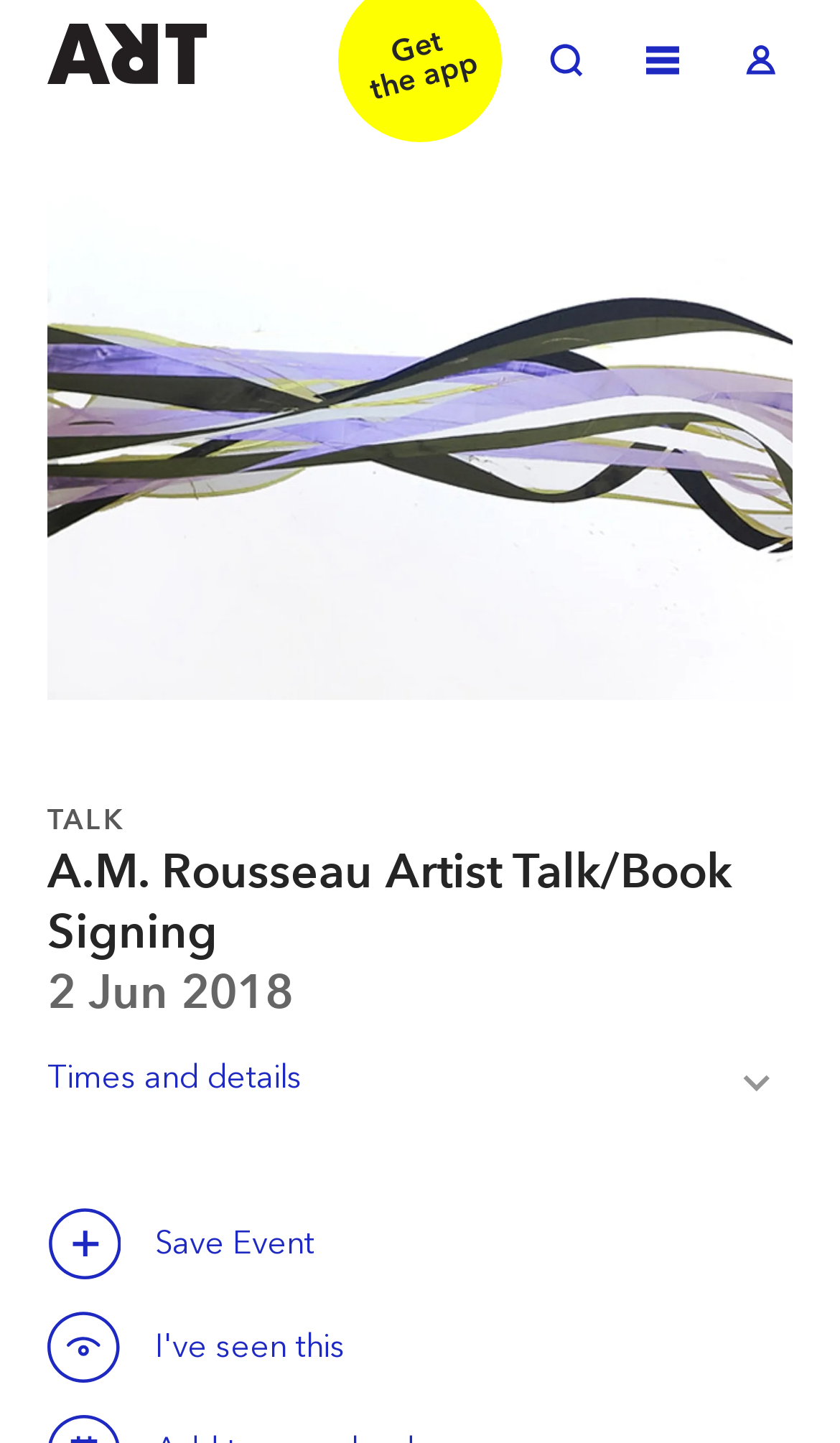Provide the bounding box coordinates for the UI element described in this sentence: "Toggle Menu". The coordinates should be four float values between 0 and 1, i.e., [left, top, right, bottom].

[0.751, 0.021, 0.828, 0.066]